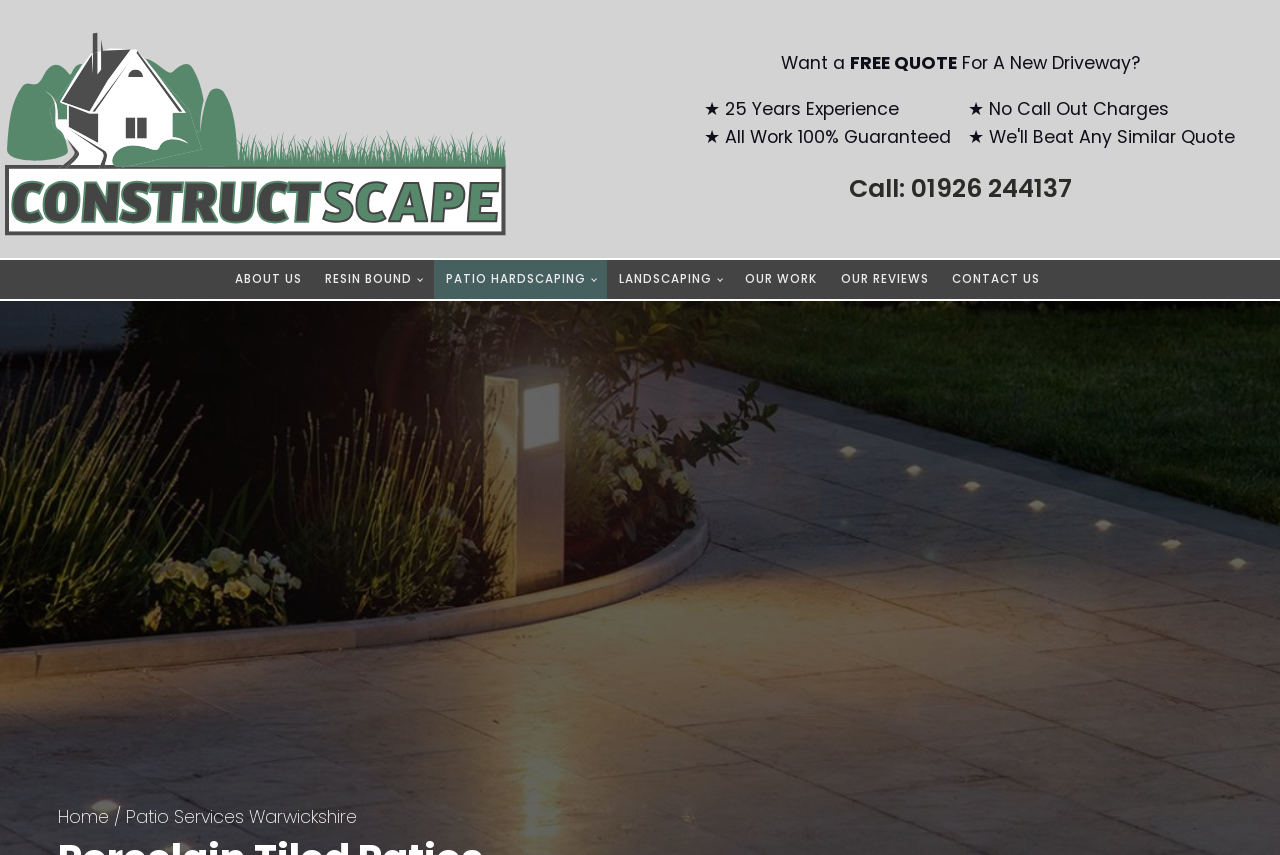Identify the bounding box coordinates of the region I need to click to complete this instruction: "Visit the 'ABOUT US' page".

[0.184, 0.304, 0.236, 0.349]